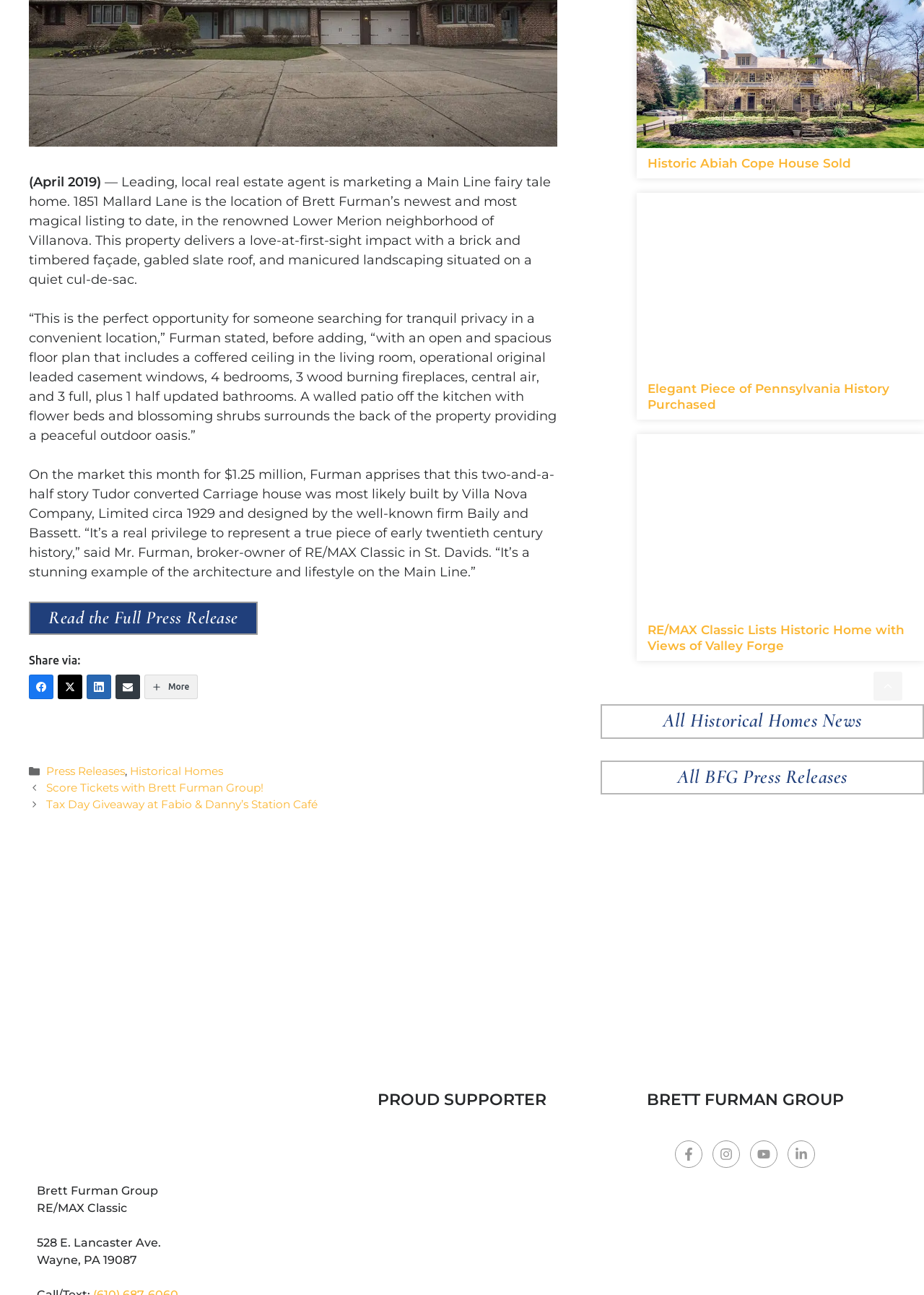Find and provide the bounding box coordinates for the UI element described with: "aria-label="facebook"".

[0.731, 0.881, 0.76, 0.902]